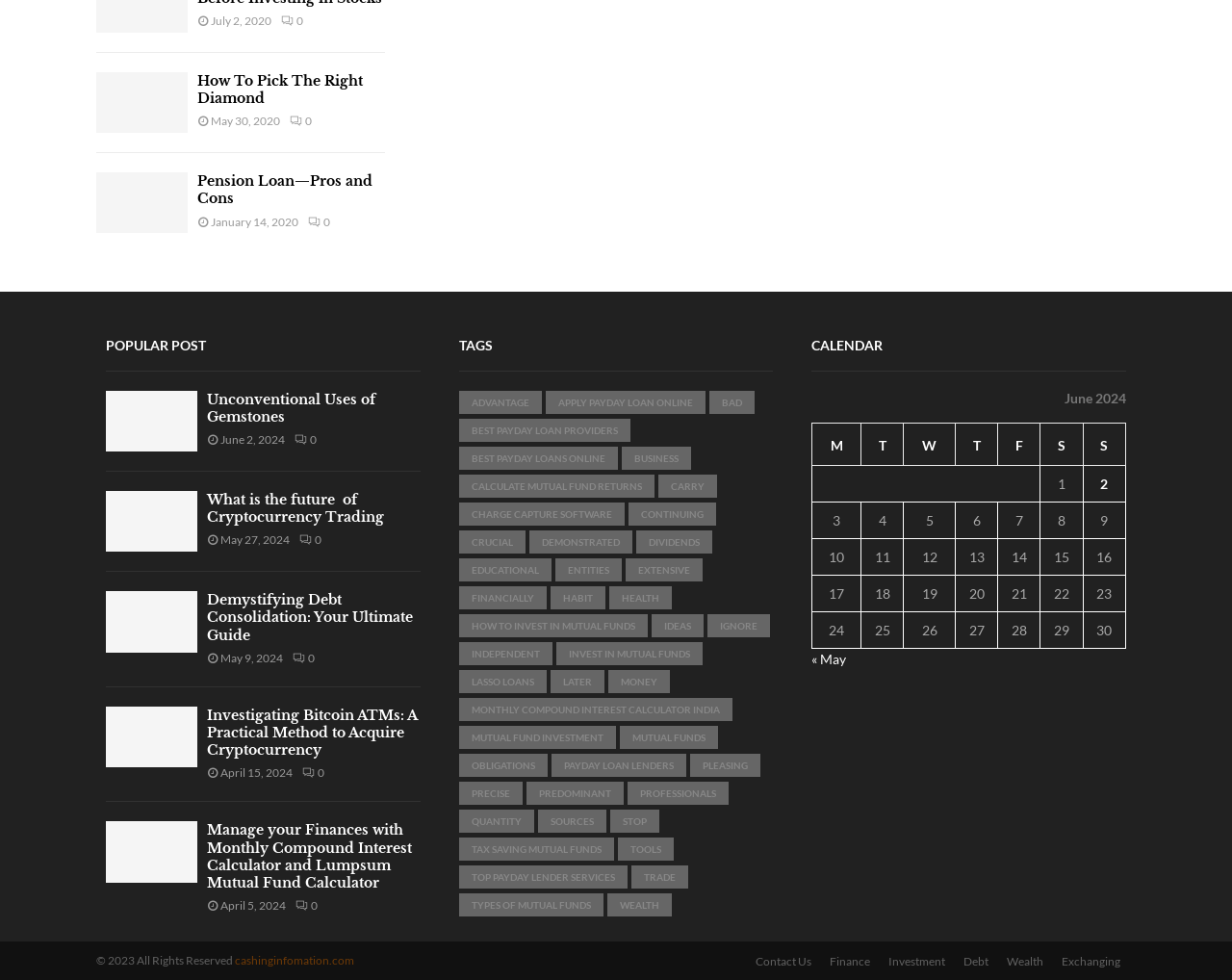Analyze the image and give a detailed response to the question:
How many tags are listed on the webpage?

By analyzing the webpage structure, I can see that there are 28 tags listed under the 'TAGS' section, each with a corresponding link.